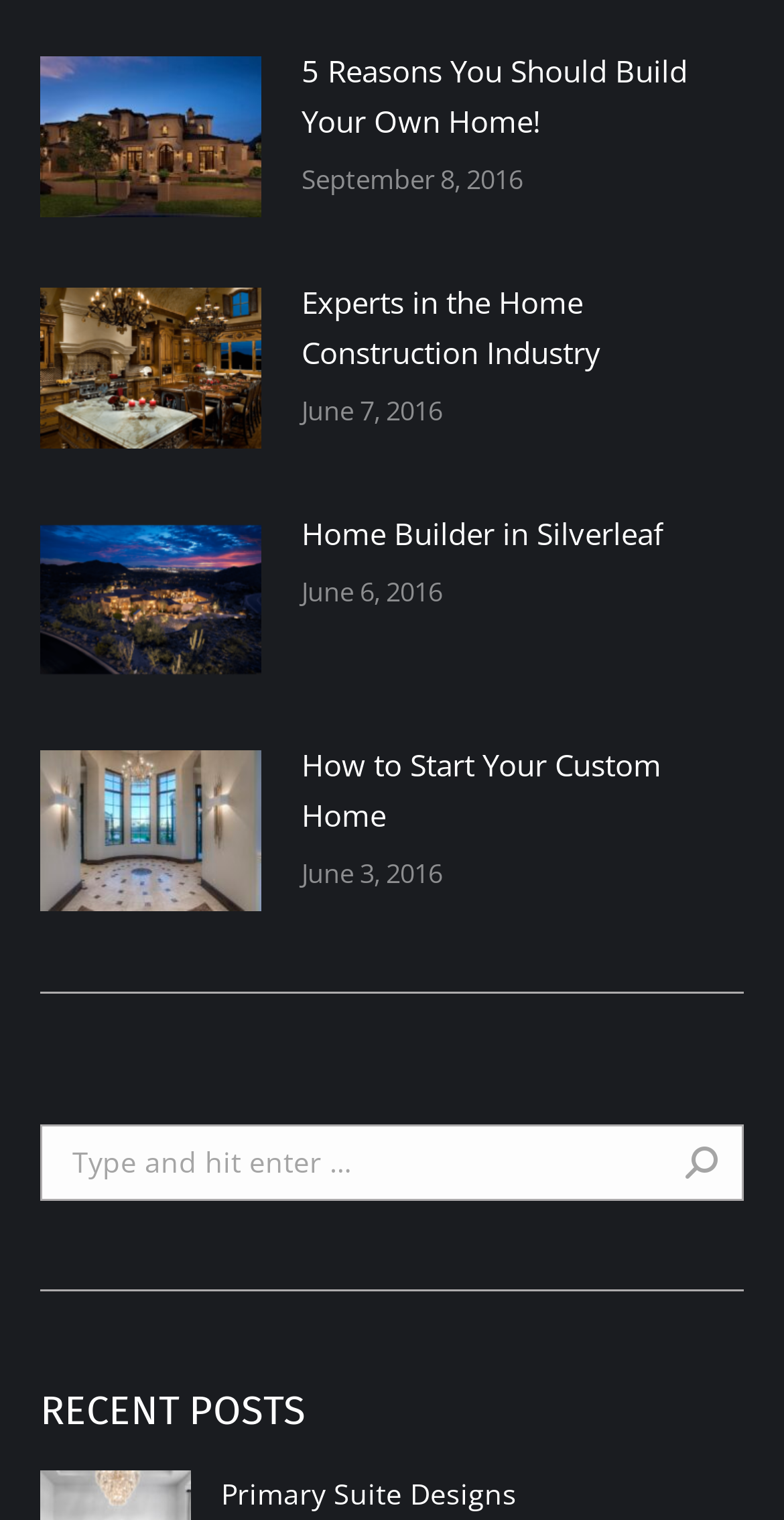What is the theme of the images on this webpage?
Look at the image and respond with a one-word or short phrase answer.

Home building and construction